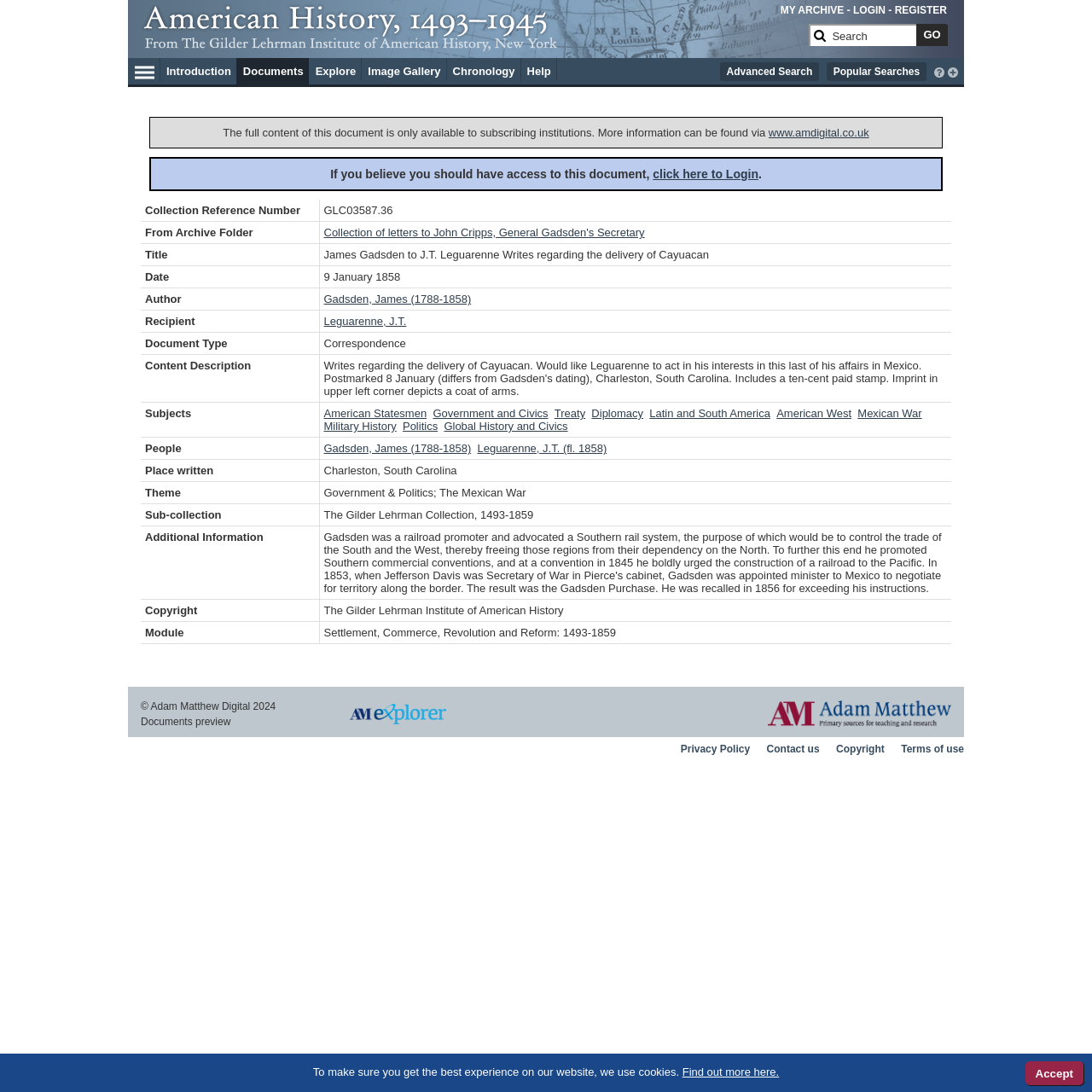Find the bounding box coordinates of the element I should click to carry out the following instruction: "Explore documents".

[0.283, 0.053, 0.331, 0.074]